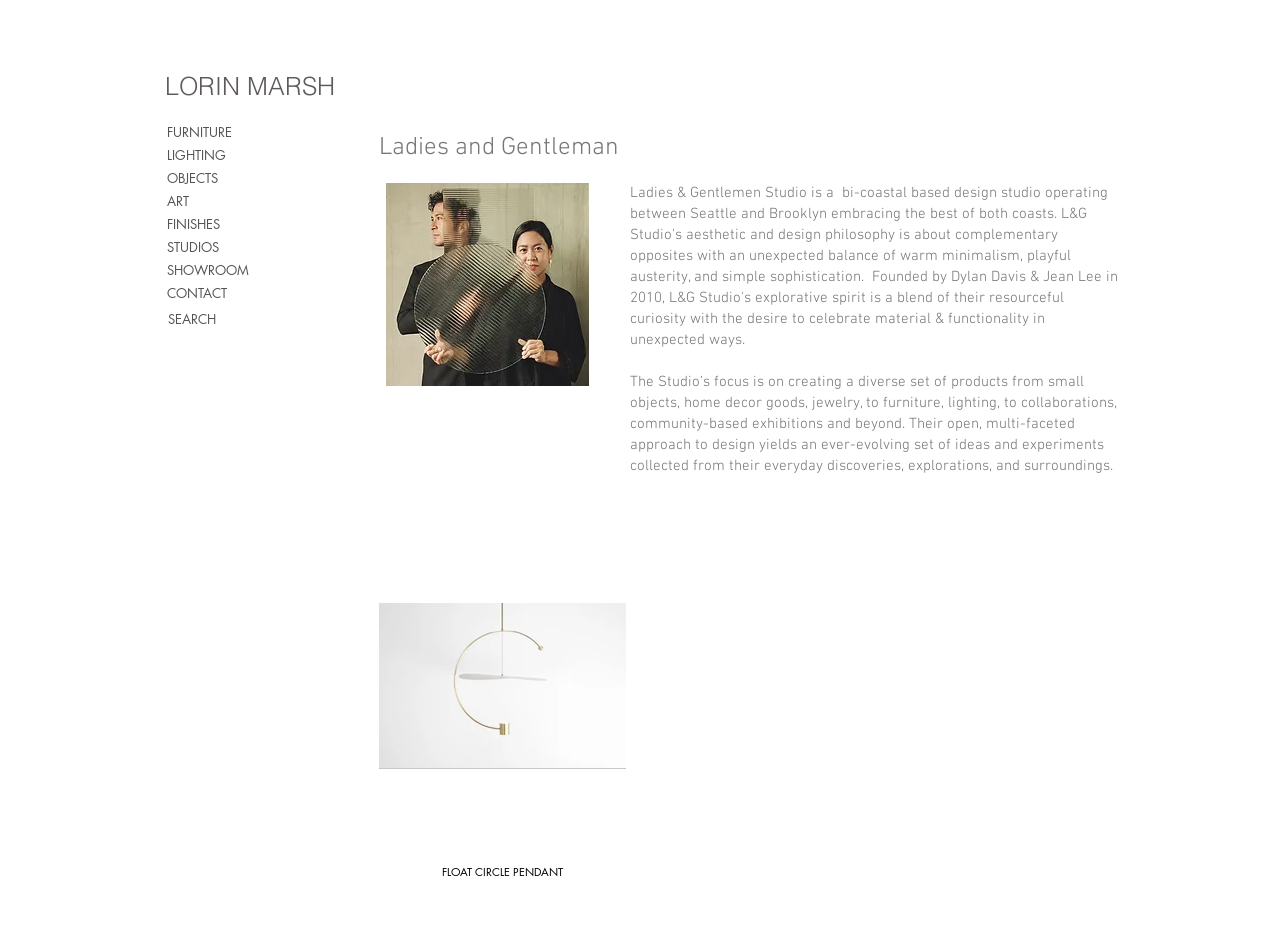Review the image closely and give a comprehensive answer to the question: What is the name of the person shown in the headshot?

The link 'LORIN MARSH' is present on the webpage, which suggests that the person shown in the headshot is Lorin Marsh.